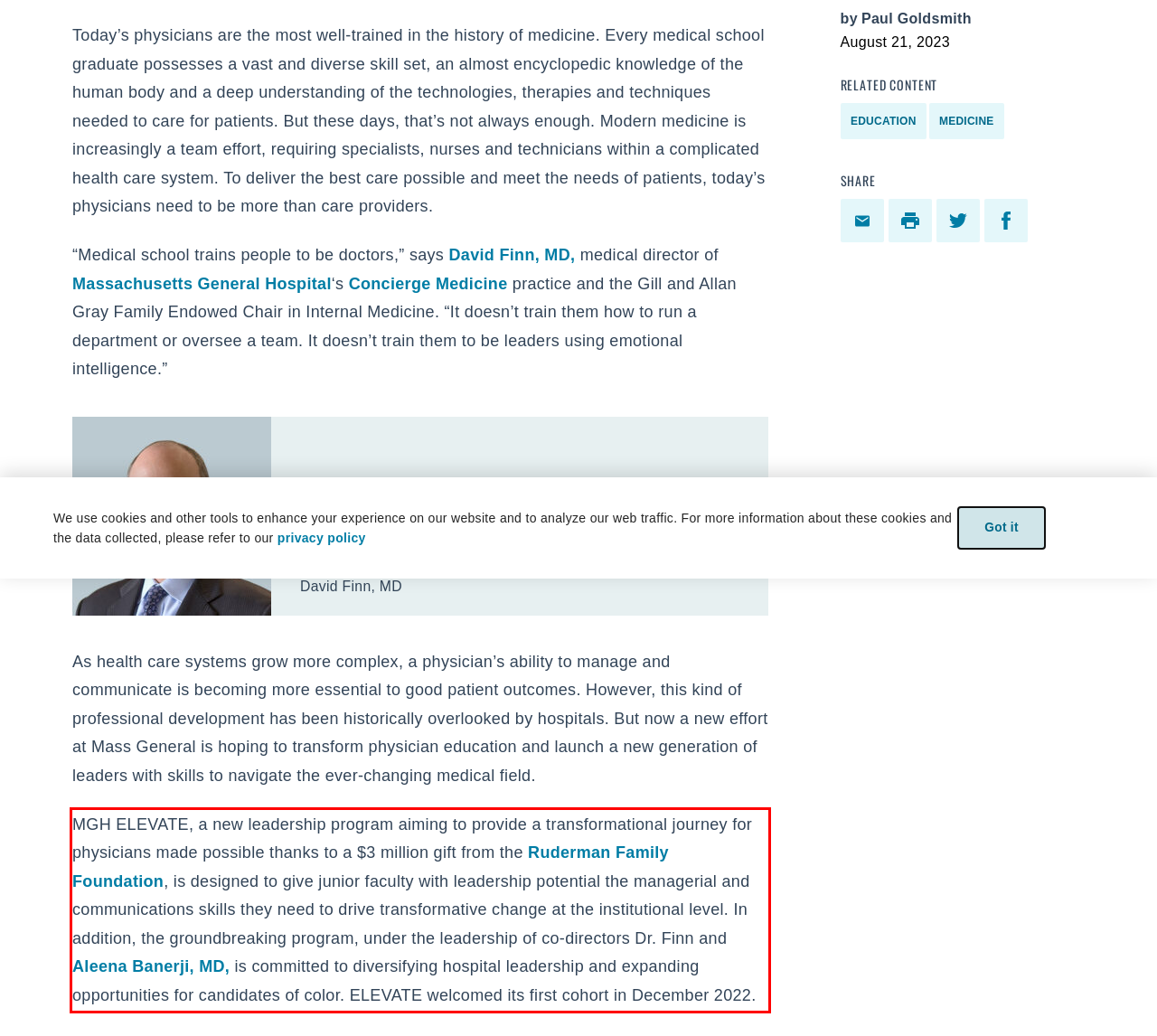Please recognize and transcribe the text located inside the red bounding box in the webpage image.

MGH ELEVATE, a new leadership program aiming to provide a transformational journey for physicians made possible thanks to a $3 million gift from the Ruderman Family Foundation, is designed to give junior faculty with leadership potential the managerial and communications skills they need to drive transformative change at the institutional level. In addition, the groundbreaking program, under the leadership of co-directors Dr. Finn and Aleena Banerji, MD, is committed to diversifying hospital leadership and expanding opportunities for candidates of color. ELEVATE welcomed its first cohort in December 2022.